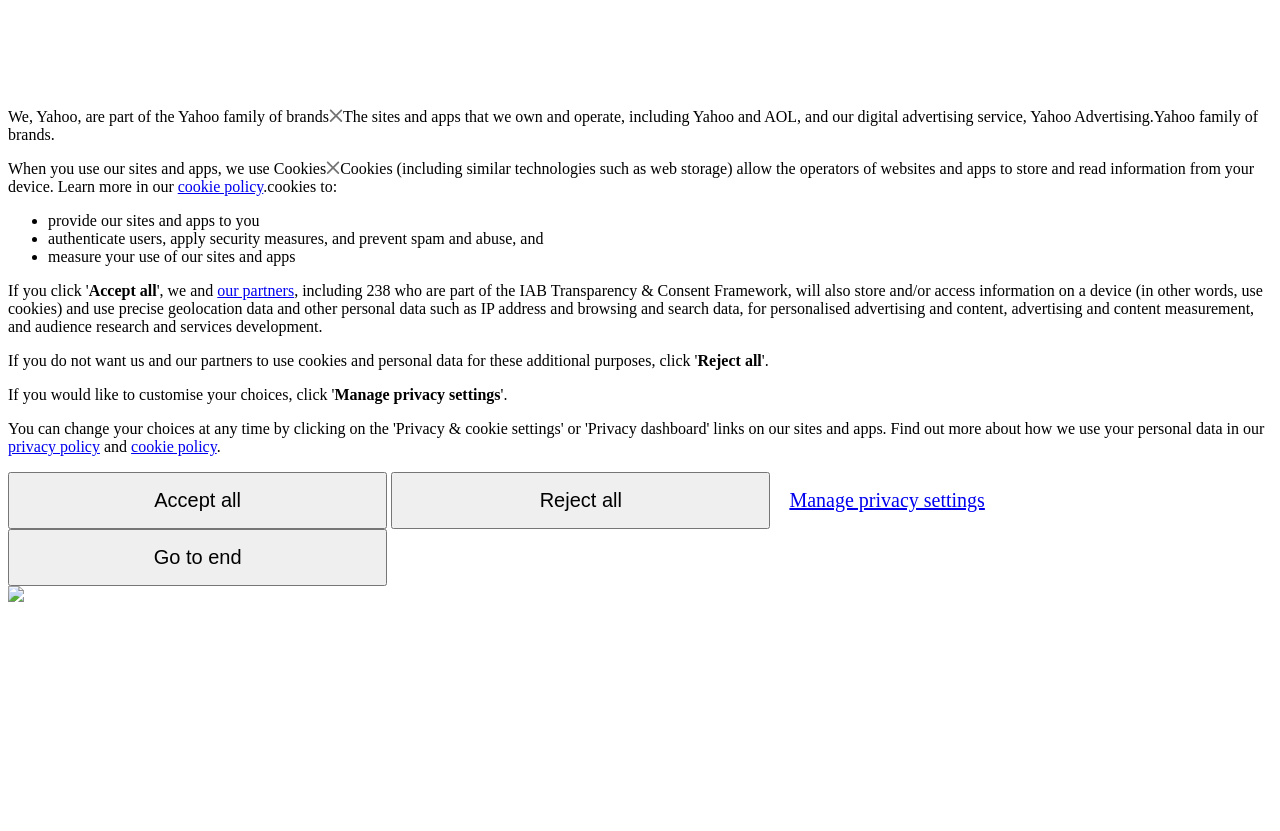Determine the bounding box coordinates for the region that must be clicked to execute the following instruction: "Click the 'Manage privacy settings' button".

[0.261, 0.465, 0.391, 0.485]